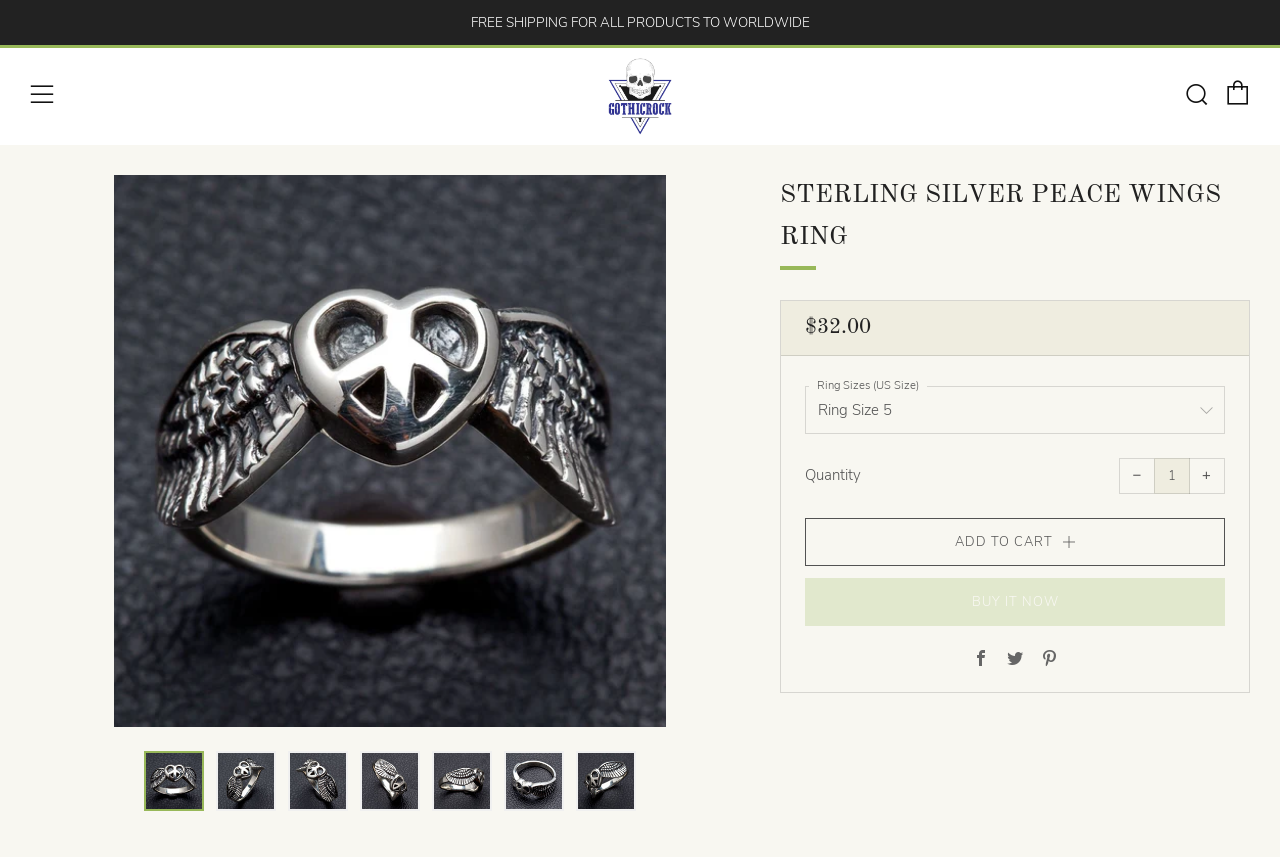Extract the main heading text from the webpage.

STERLING SILVER PEACE WINGS RING